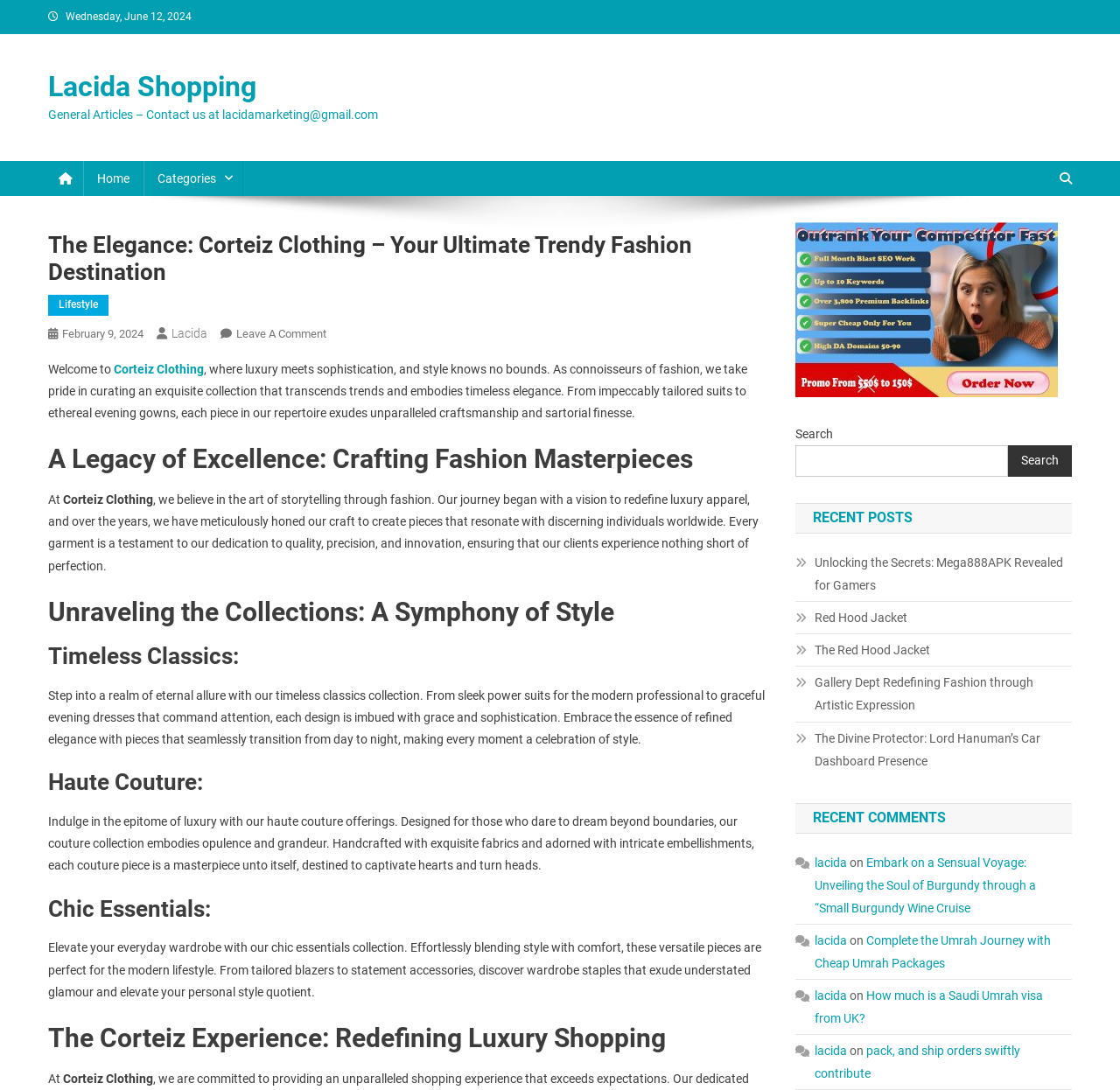Please find the bounding box coordinates of the element that needs to be clicked to perform the following instruction: "Read the 'A Legacy of Excellence: Crafting Fashion Masterpieces' article". The bounding box coordinates should be four float numbers between 0 and 1, represented as [left, top, right, bottom].

[0.043, 0.405, 0.683, 0.437]